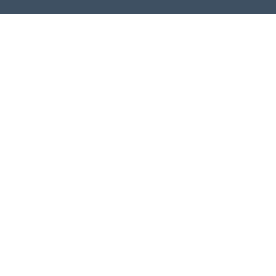Convey a detailed narrative of what is depicted in the image.

The image titled "Refuge" evokes a sense of comfort and safety, resonating with themes of spiritual protection and support. It complements the surrounding text, which emphasizes reliance on faith and assurance in God's presence during challenging times. The accompanying messages convey confidence in divine strength, reminding viewers that they are never alone in their struggles. This visual piece serves as a poignant reminder of hope and trust, inviting contemplation on the idea of finding refuge in faith.